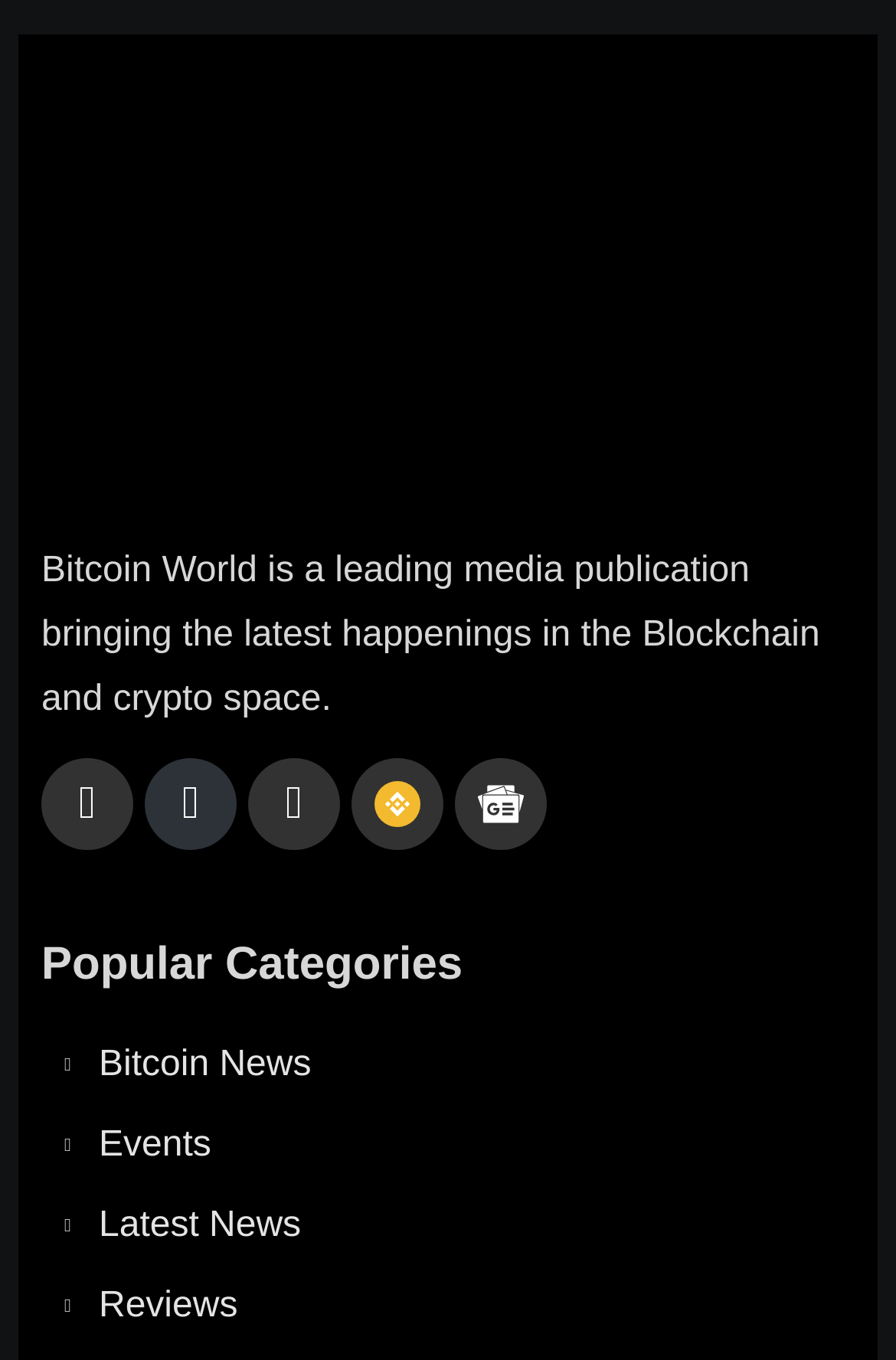Locate the bounding box coordinates of the area to click to fulfill this instruction: "View Bitcoin News". The bounding box should be presented as four float numbers between 0 and 1, in the order [left, top, right, bottom].

[0.072, 0.76, 0.928, 0.807]